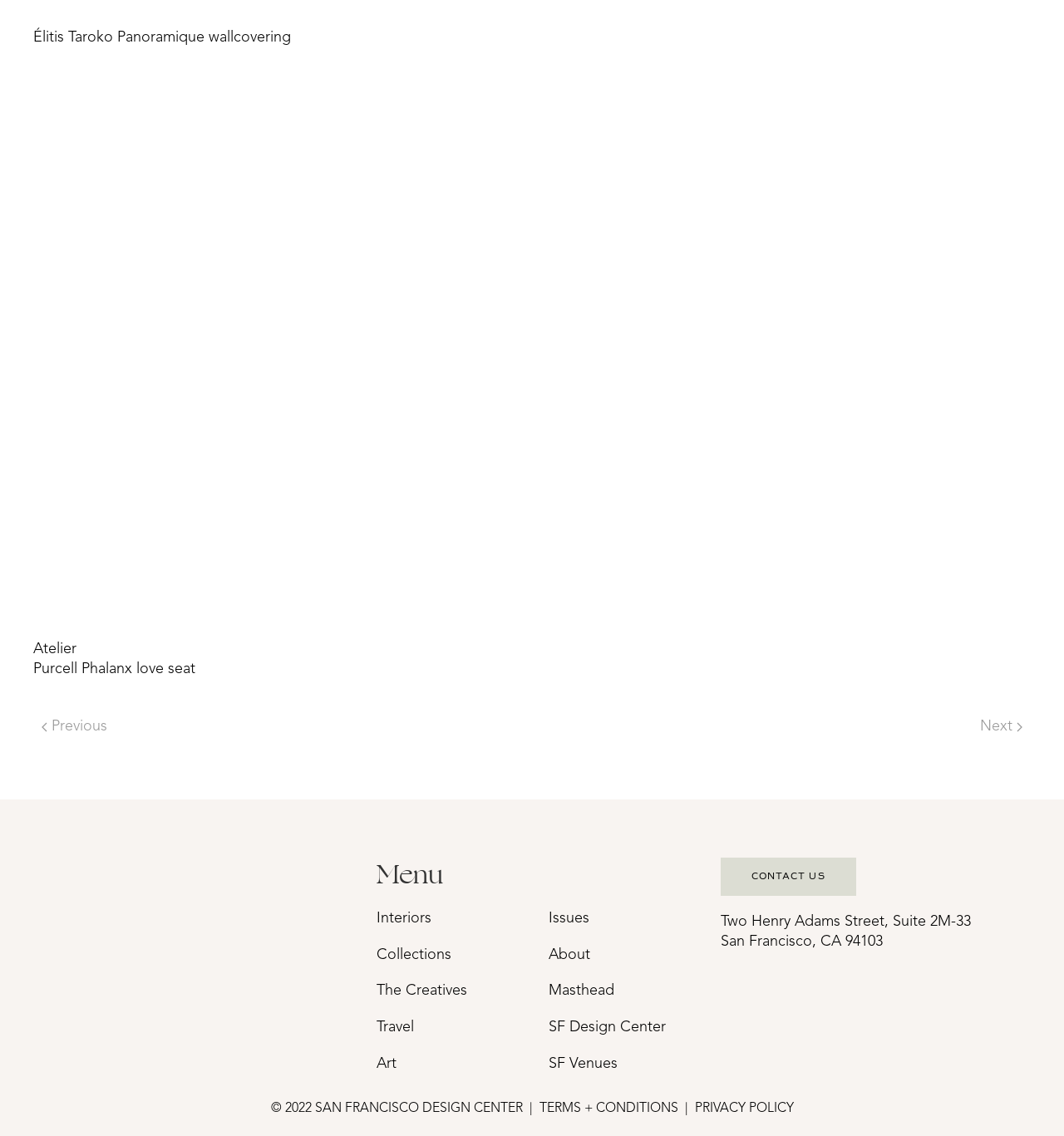Using the given description, provide the bounding box coordinates formatted as (top-left x, top-left y, bottom-right x, bottom-right y), with all values being floating point numbers between 0 and 1. Description: SF Design Center

[0.516, 0.898, 0.626, 0.911]